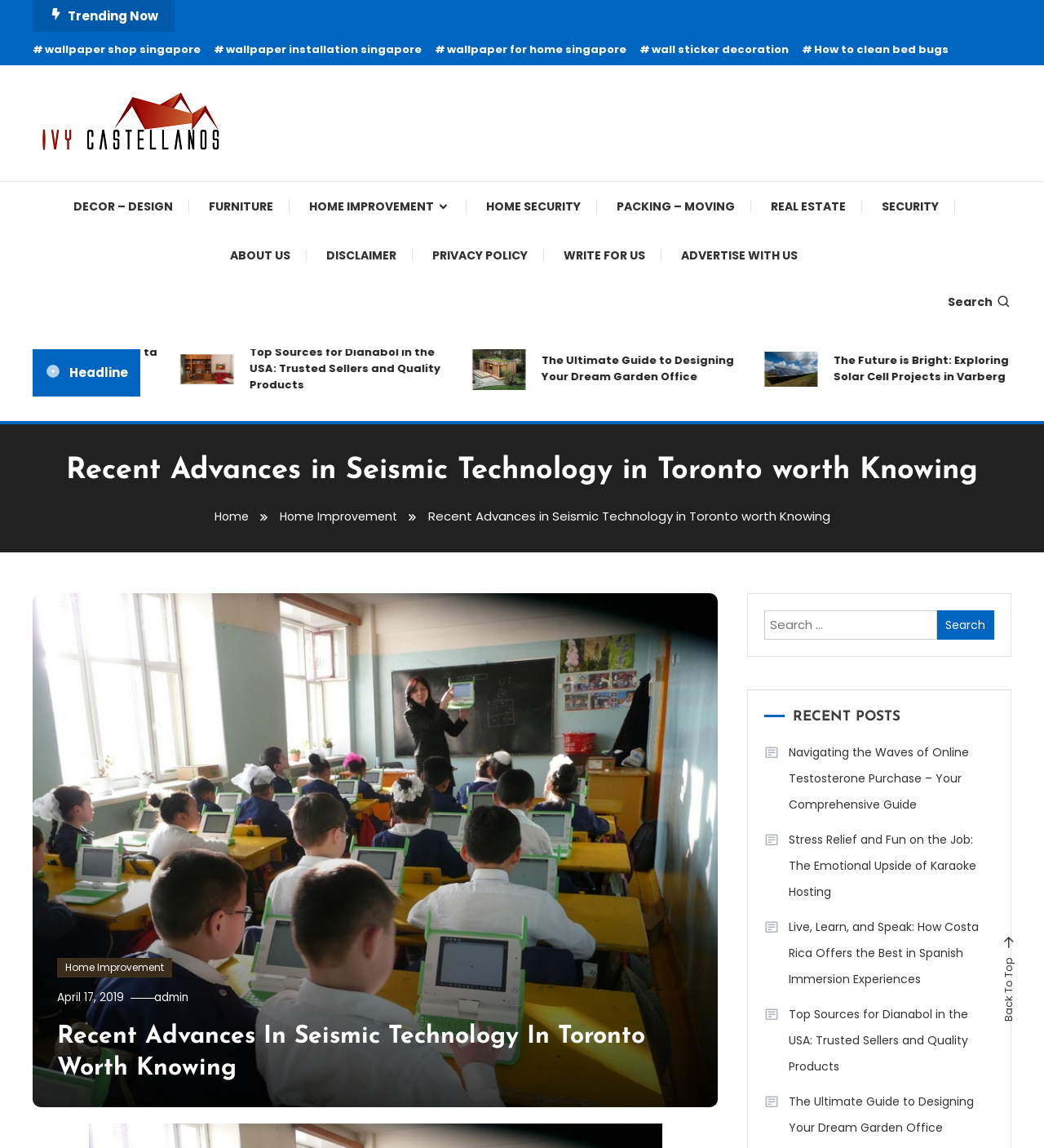Summarize the webpage with a detailed and informative caption.

This webpage is about recent advances in seismic technology in Toronto, with a focus on home improvement and security. At the top, there is a navigation bar with links to various categories, including "DECOR – DESIGN", "FURNITURE", "HOME IMPROVEMENT", and "HOME SECURITY". Below this, there is a section with links to trending topics, including "wallpaper shop singapore" and "How to clean bed bugs".

To the left of the page, there is a sidebar with a profile picture and name, "Ivy Castellanos", along with links to "Home Improvement Blog" and various categories. Below this, there are links to "ABOUT US", "DISCLAIMER", "PRIVACY POLICY", and other informational pages.

The main content of the page is divided into sections. The first section has a heading "Recent Advances in Seismic Technology in Toronto worth Knowing" and a brief introduction to the topic. Below this, there are links to related articles, including "The Future is Bright: Exploring Solar Cell Projects in Varberg" and "Automating Your Workflow with Online Notepads".

Further down the page, there is a section with a navigation menu, or "breadcrumbs", showing the current page's location within the website. Below this, there is a section with links to recent posts, including "Navigating the Waves of Online Testosterone Purchase – Your Comprehensive Guide" and "The Ultimate Guide to Designing Your Dream Garden Office".

At the bottom of the page, there is a search bar with a button to search the website. To the right of this, there is a link to "Back To Top", allowing users to quickly return to the top of the page.